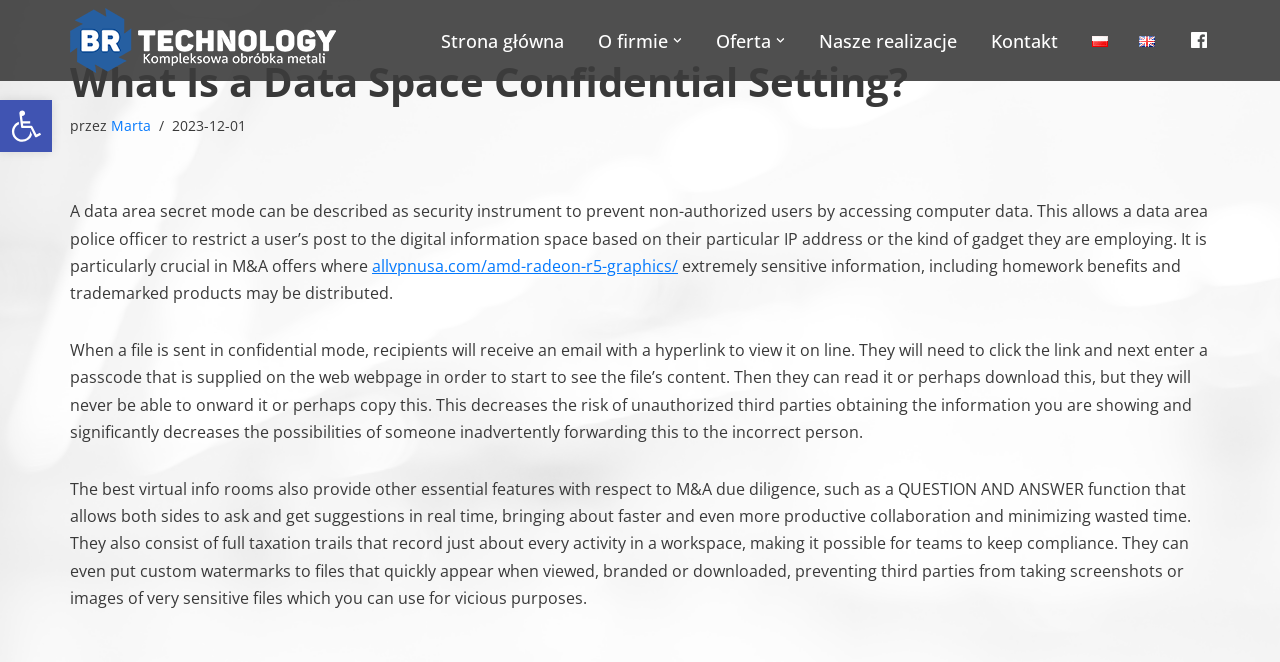Using the description: "Kontakt", determine the UI element's bounding box coordinates. Ensure the coordinates are in the format of four float numbers between 0 and 1, i.e., [left, top, right, bottom].

[0.774, 0.014, 0.827, 0.108]